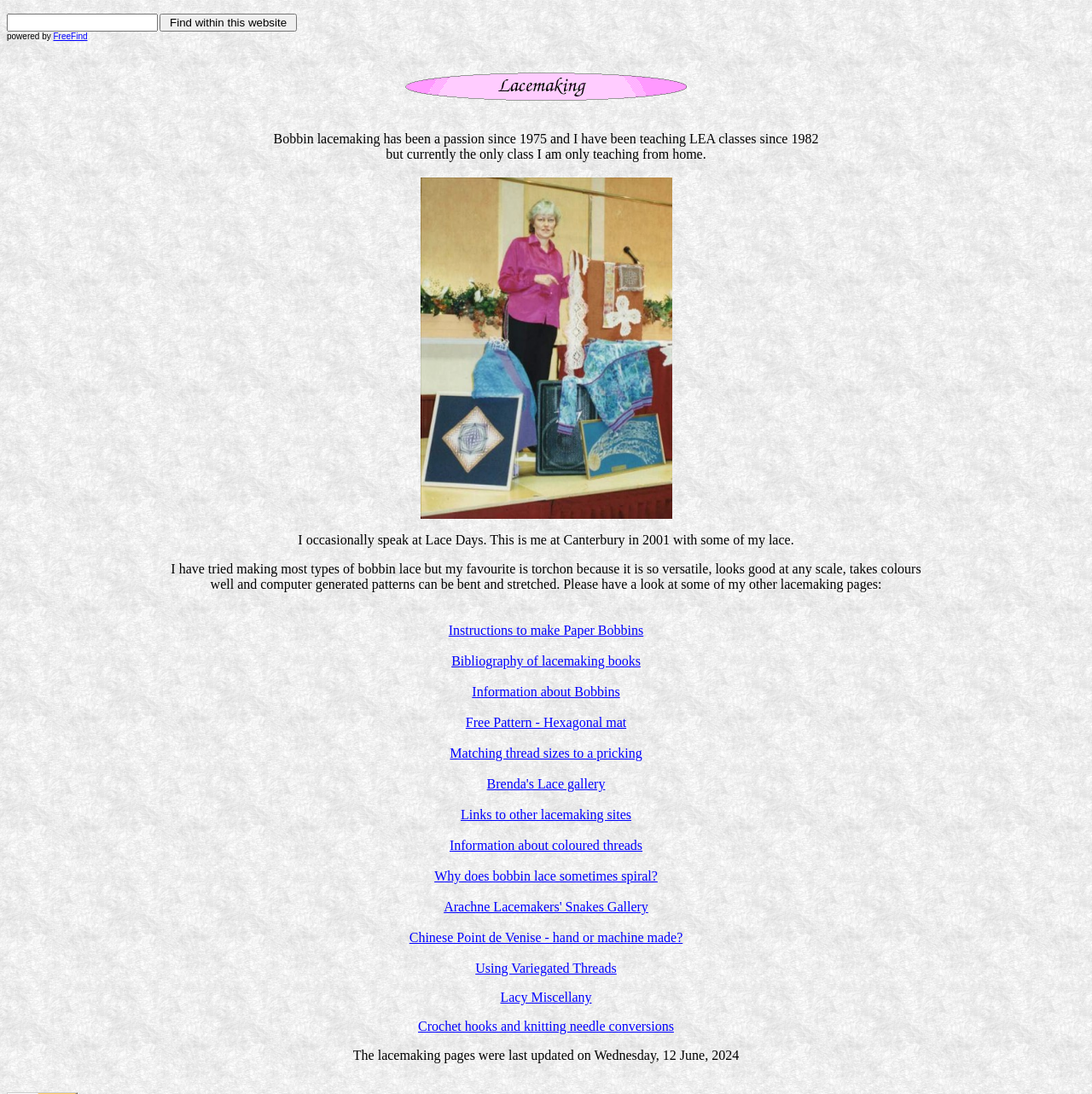Provide a short answer using a single word or phrase for the following question: 
What is the author's name?

Brenda